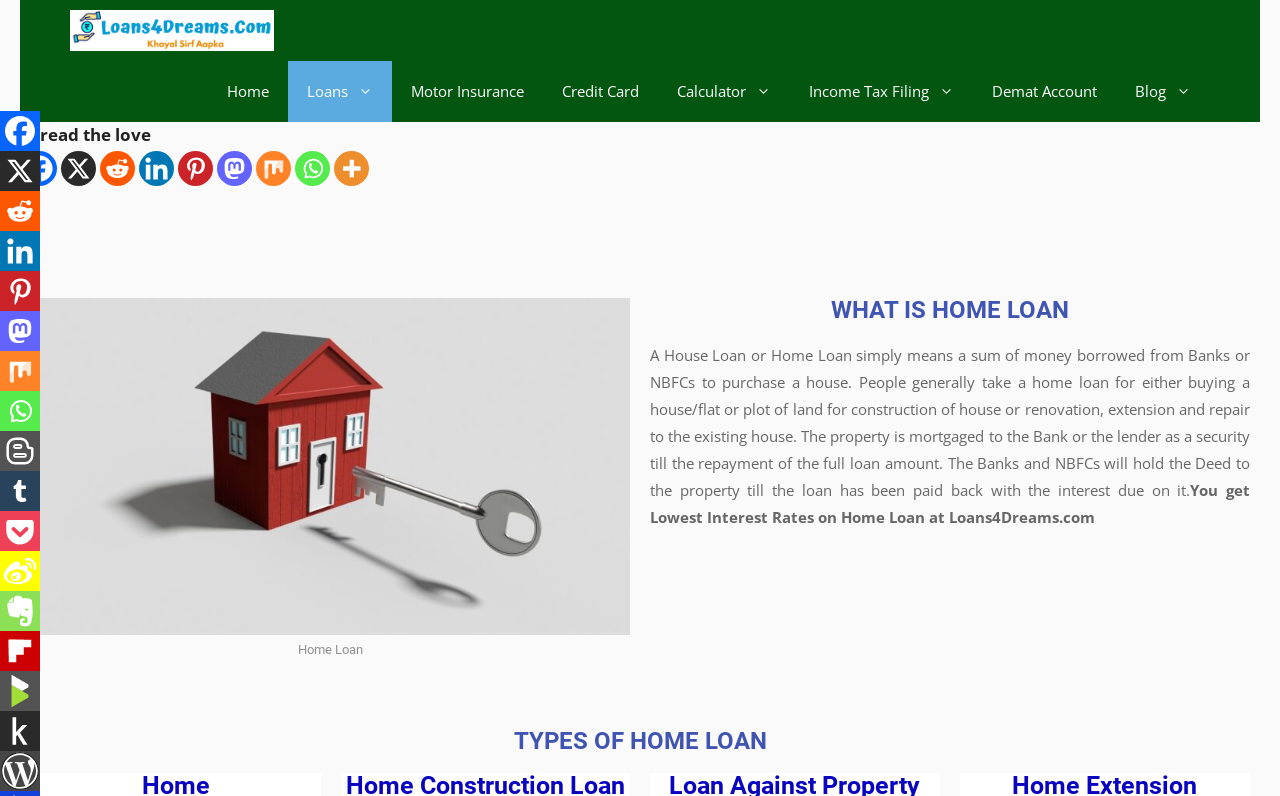What is the main purpose of this webpage?
Examine the screenshot and reply with a single word or phrase.

Home Loan